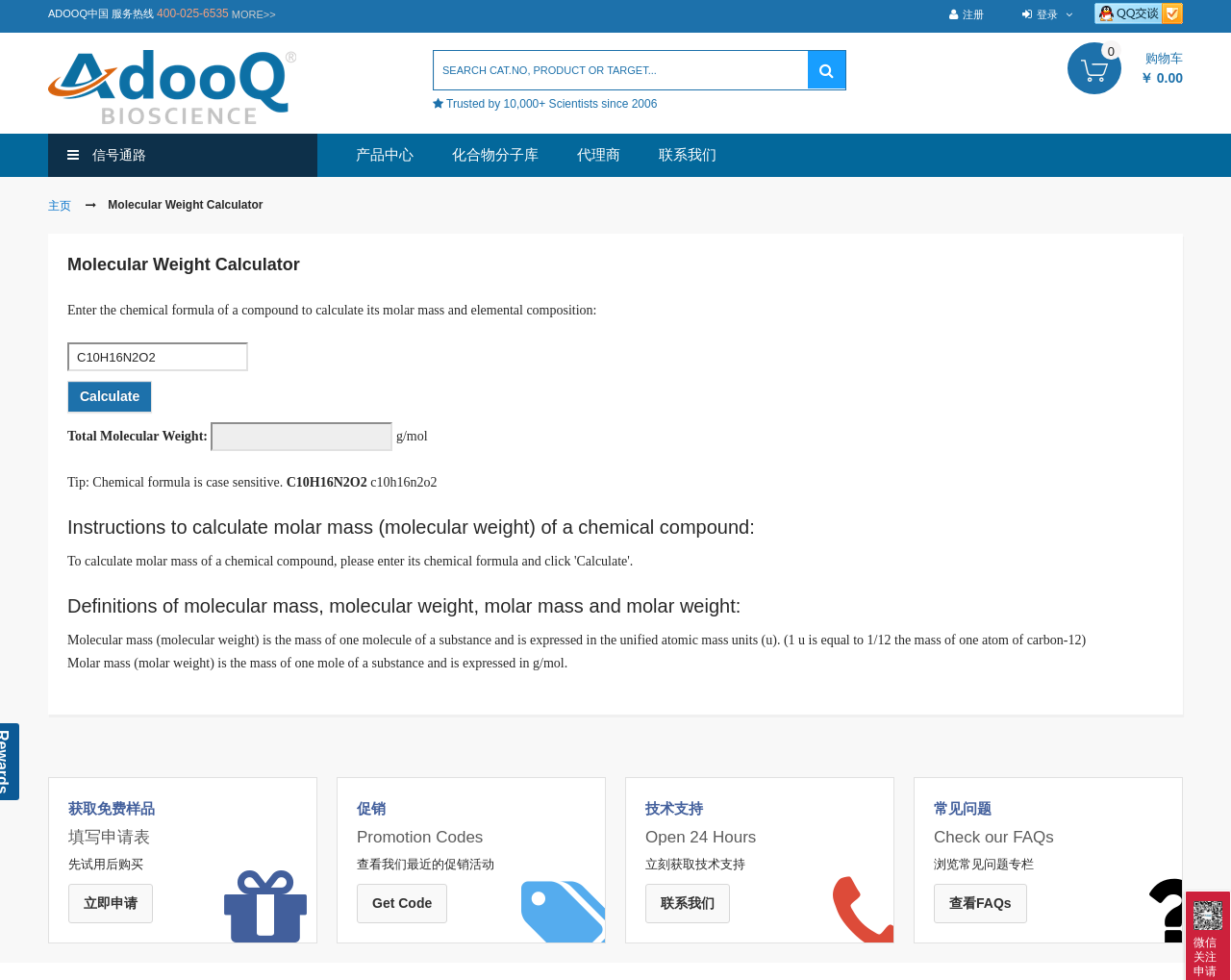Locate the bounding box coordinates of the area where you should click to accomplish the instruction: "Get promotion codes".

[0.29, 0.902, 0.363, 0.942]